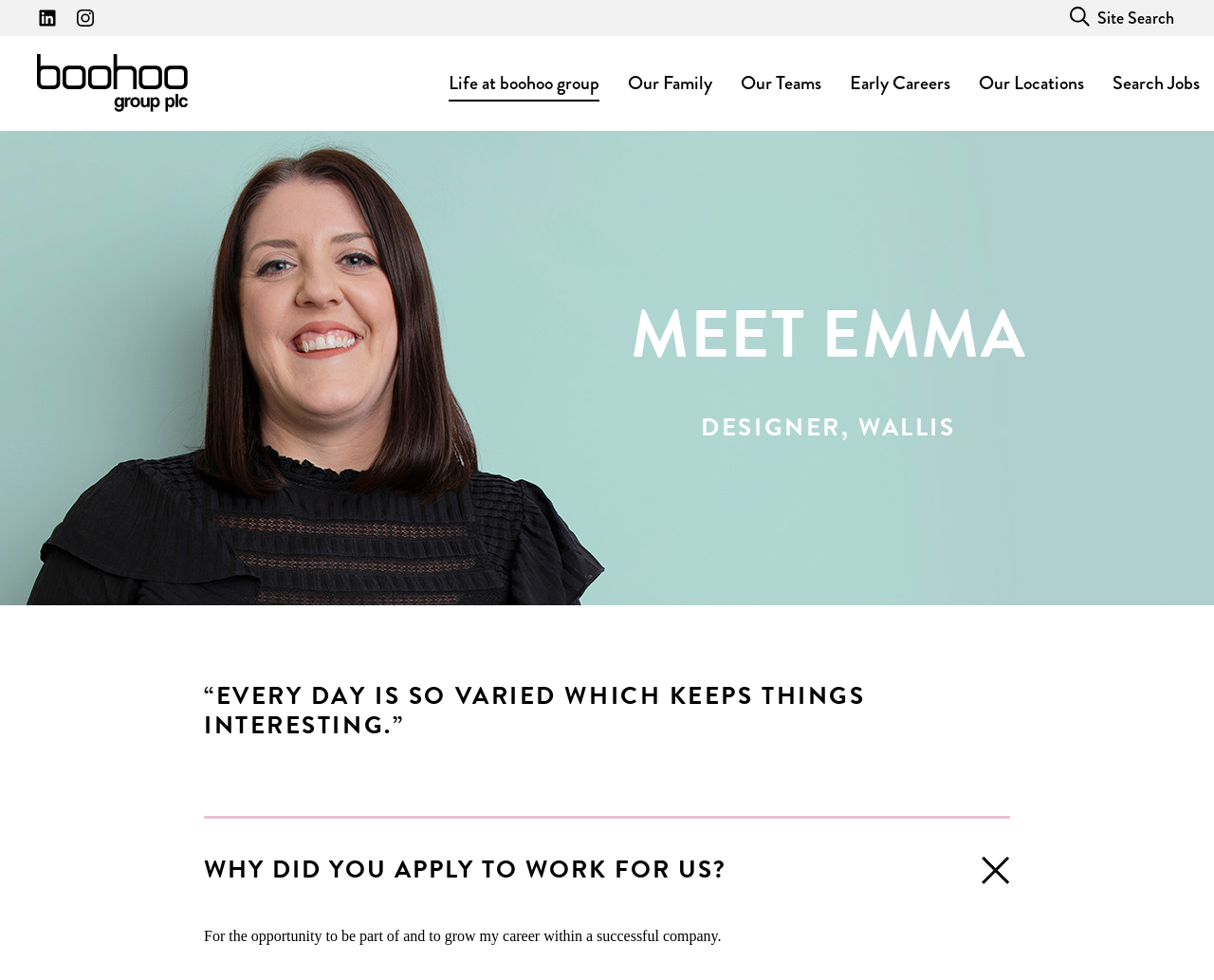Determine the bounding box coordinates of the region that needs to be clicked to achieve the task: "Search for a keyword".

None